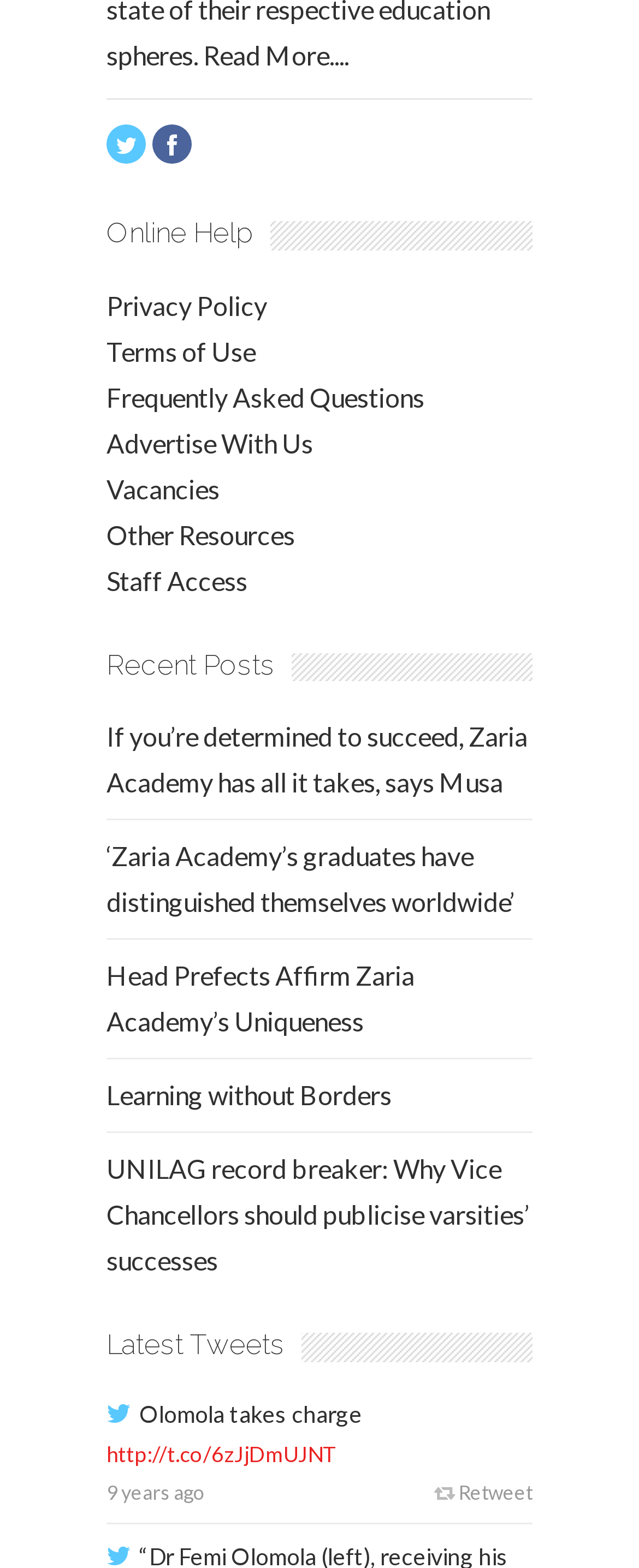Identify the bounding box coordinates of the specific part of the webpage to click to complete this instruction: "view Mia And Sebastian’s Theme Piano Notes Letters".

None